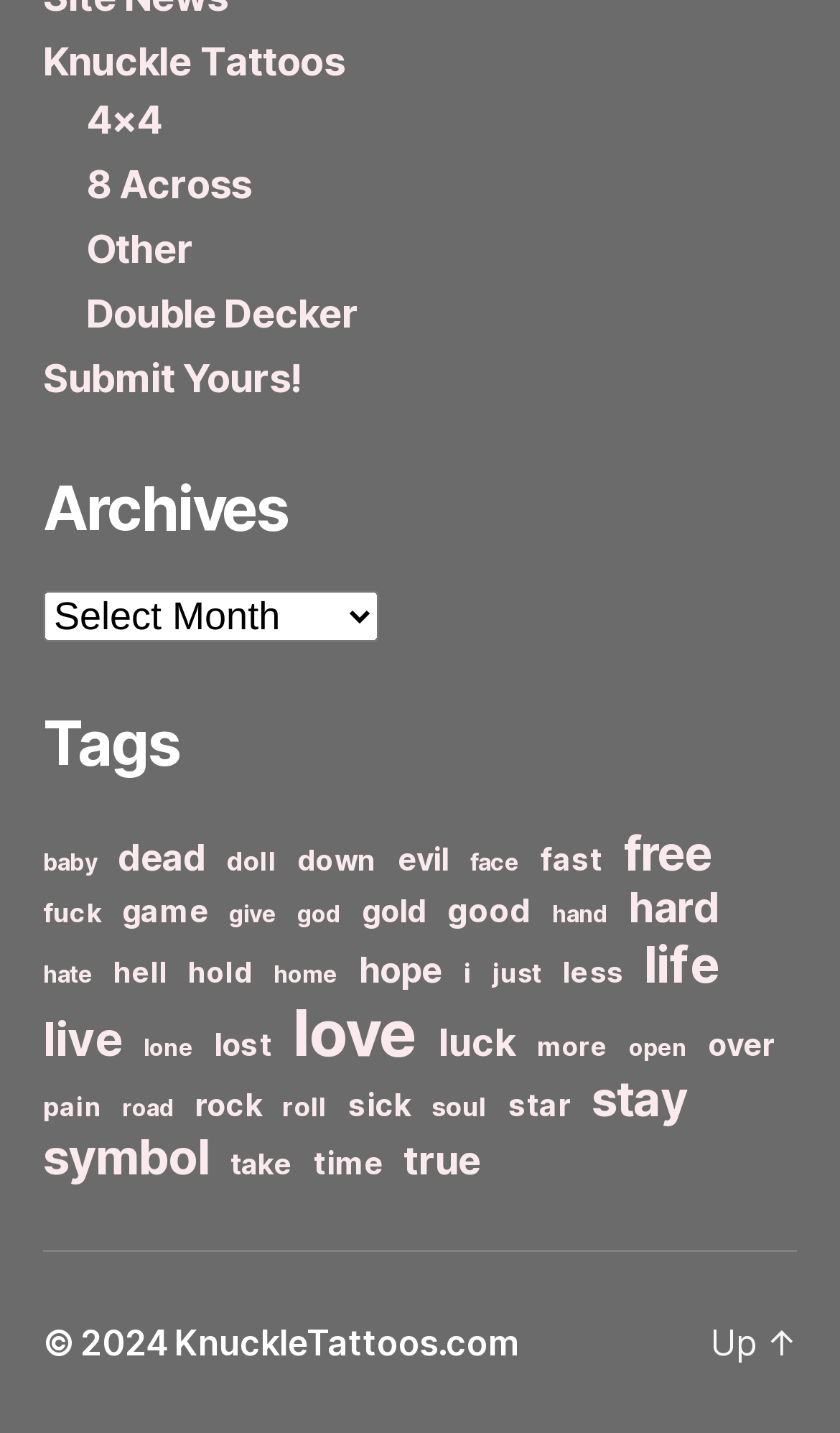How many items are in the category 'life'?
Provide an in-depth answer to the question, covering all aspects.

I found the answer by looking at the link 'life (24 items)' in the navigation 'Tags' section, which indicates that the category 'life' has 24 items.